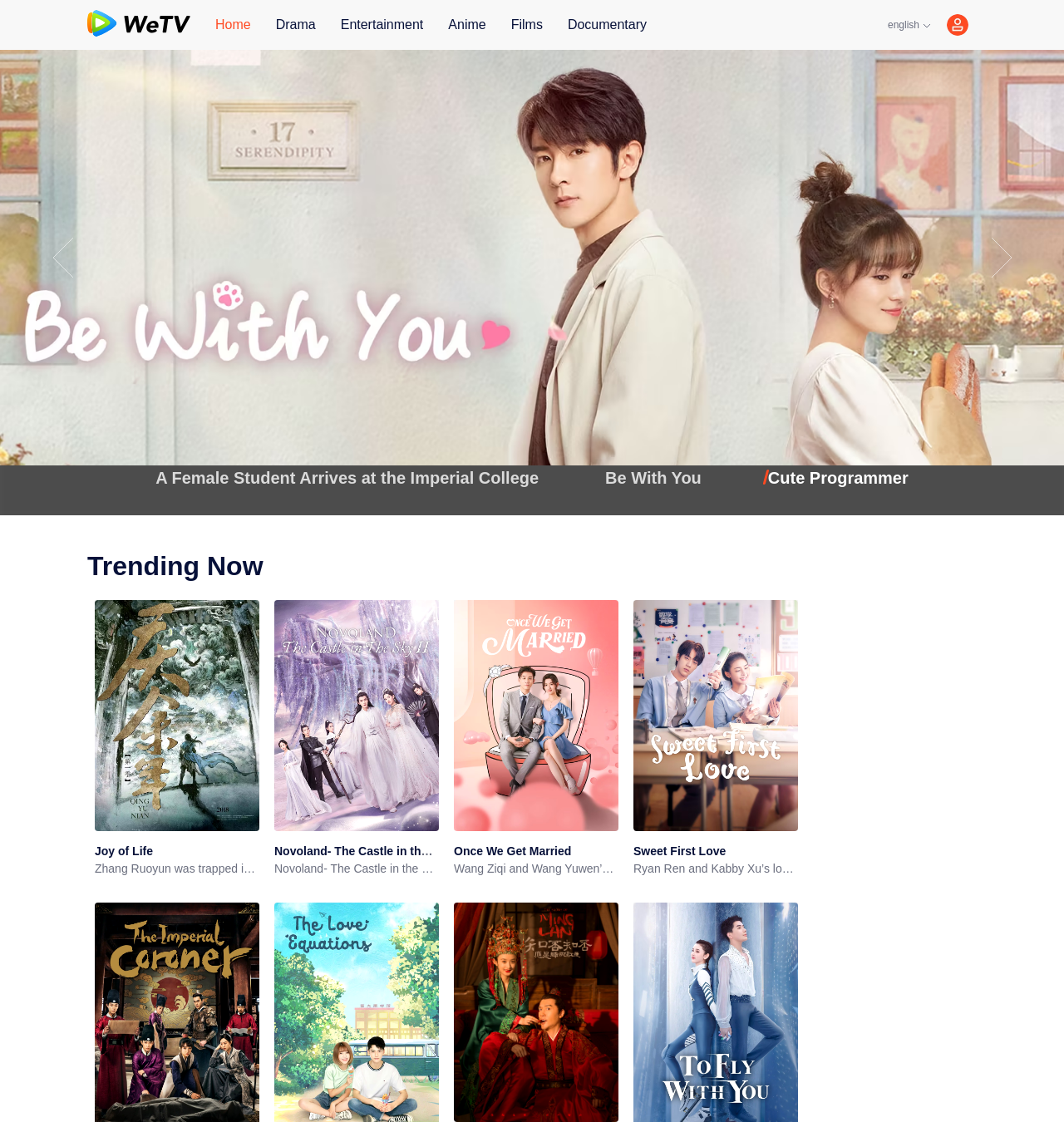What is the title of the first trending show?
Using the image as a reference, answer with just one word or a short phrase.

Joy of Life